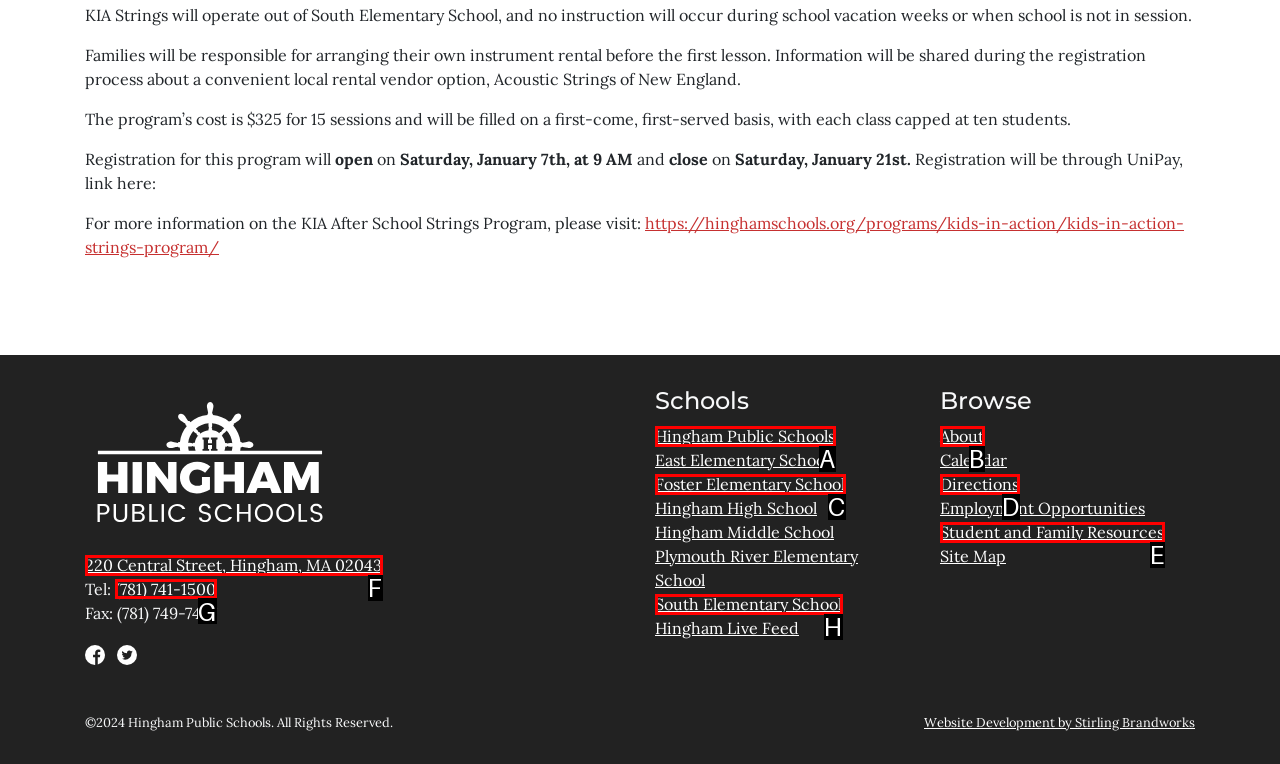Determine the letter of the UI element that will complete the task: Search for something
Reply with the corresponding letter.

None